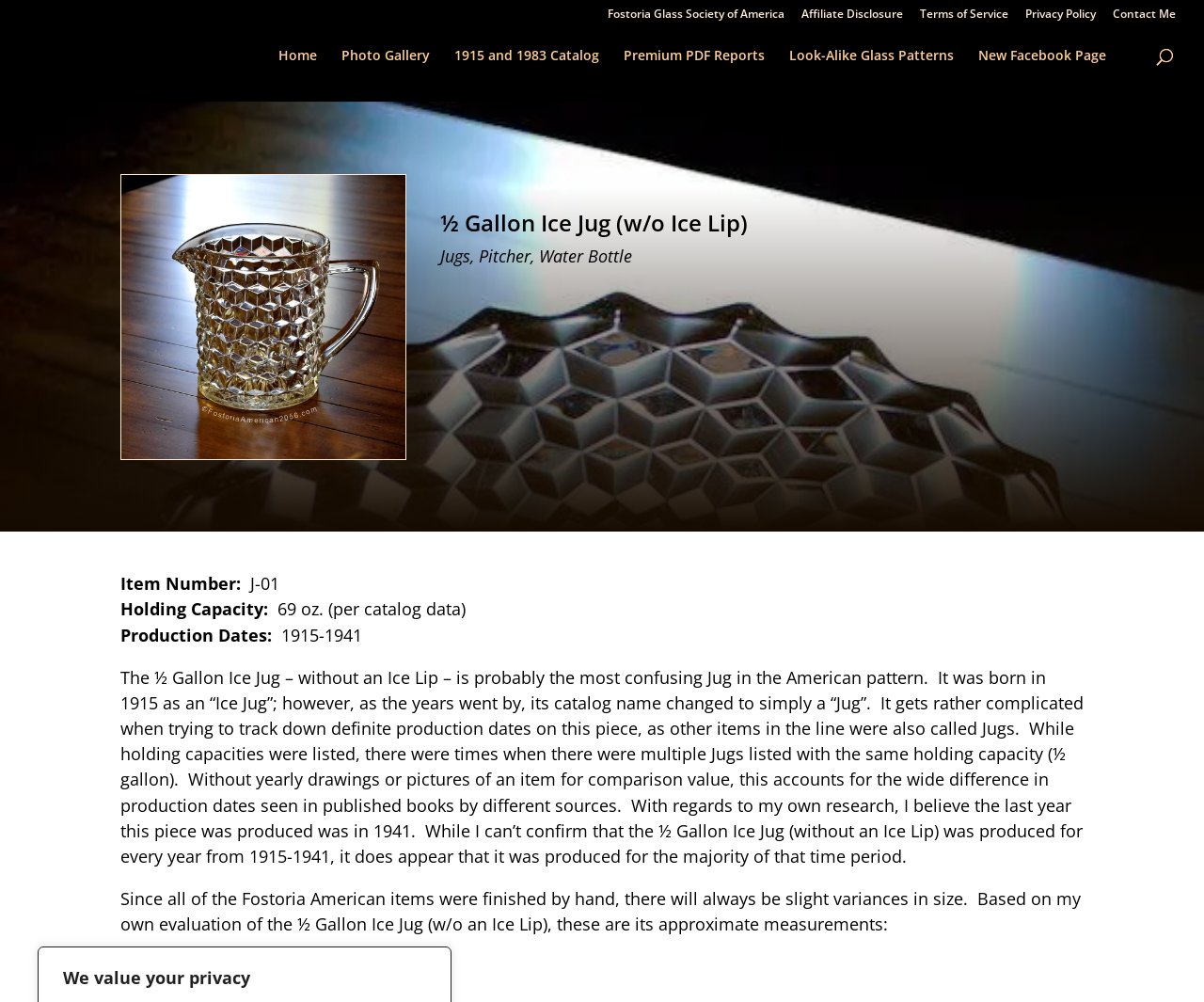Identify the bounding box coordinates of the element that should be clicked to fulfill this task: "Explore Jugs, Pitcher, Water Bottle". The coordinates should be provided as four float numbers between 0 and 1, i.e., [left, top, right, bottom].

[0.366, 0.244, 0.525, 0.266]